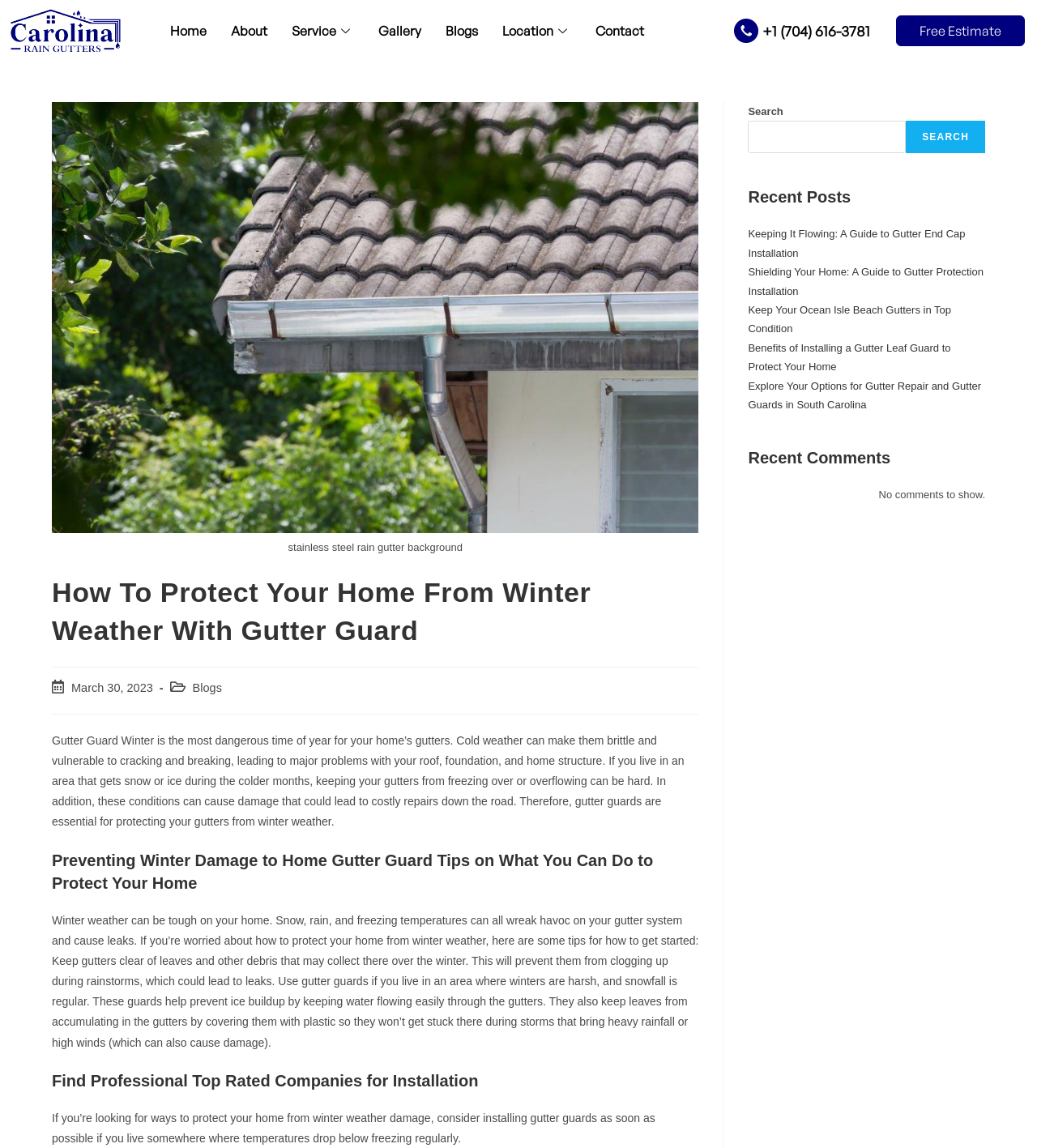Respond concisely with one word or phrase to the following query:
How many recent posts are listed?

5